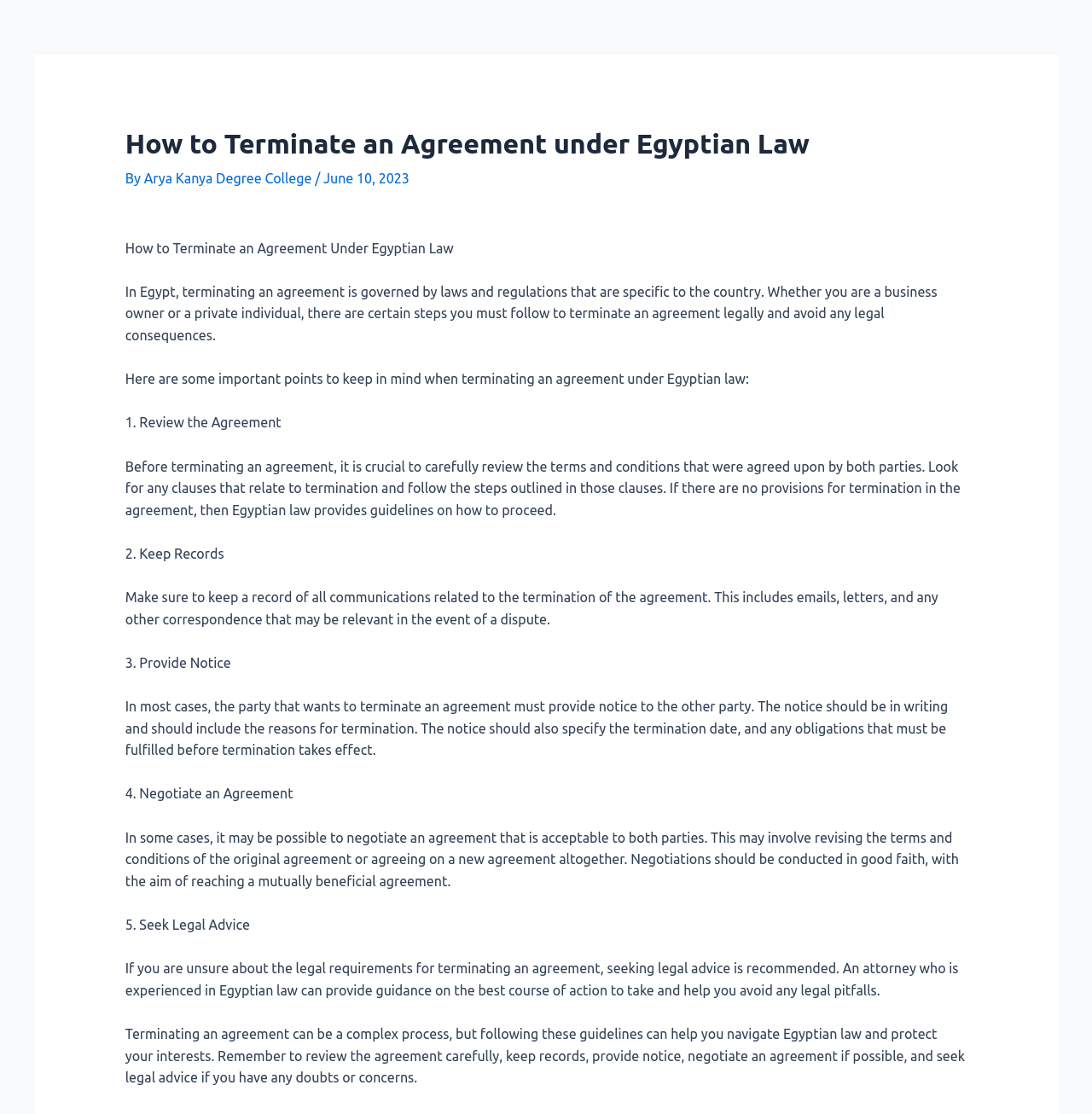Provide your answer to the question using just one word or phrase: What is the purpose of reviewing an agreement?

To follow termination clauses